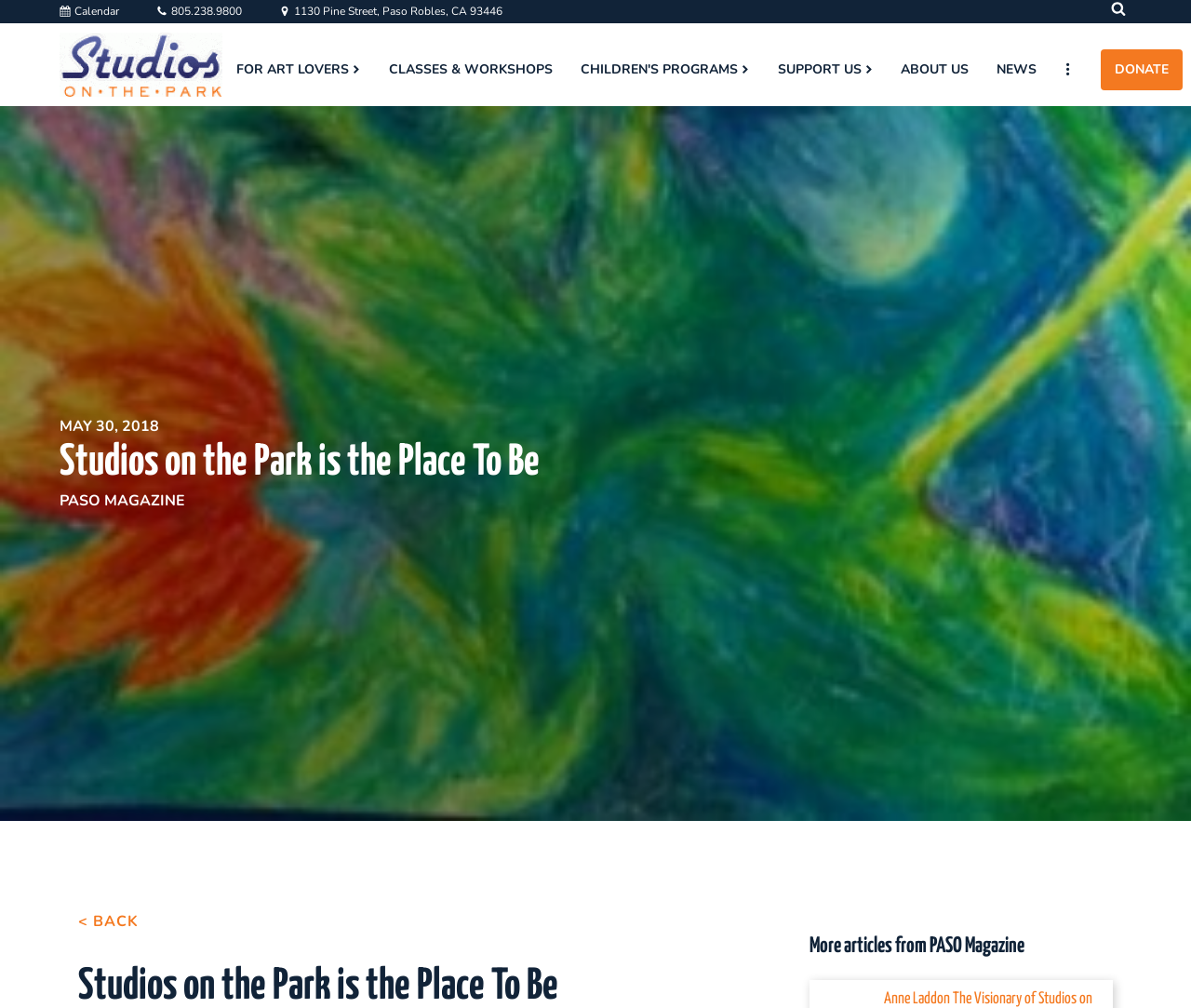What is the date mentioned on the webpage?
Please provide a single word or phrase as your answer based on the screenshot.

MAY 30, 2018